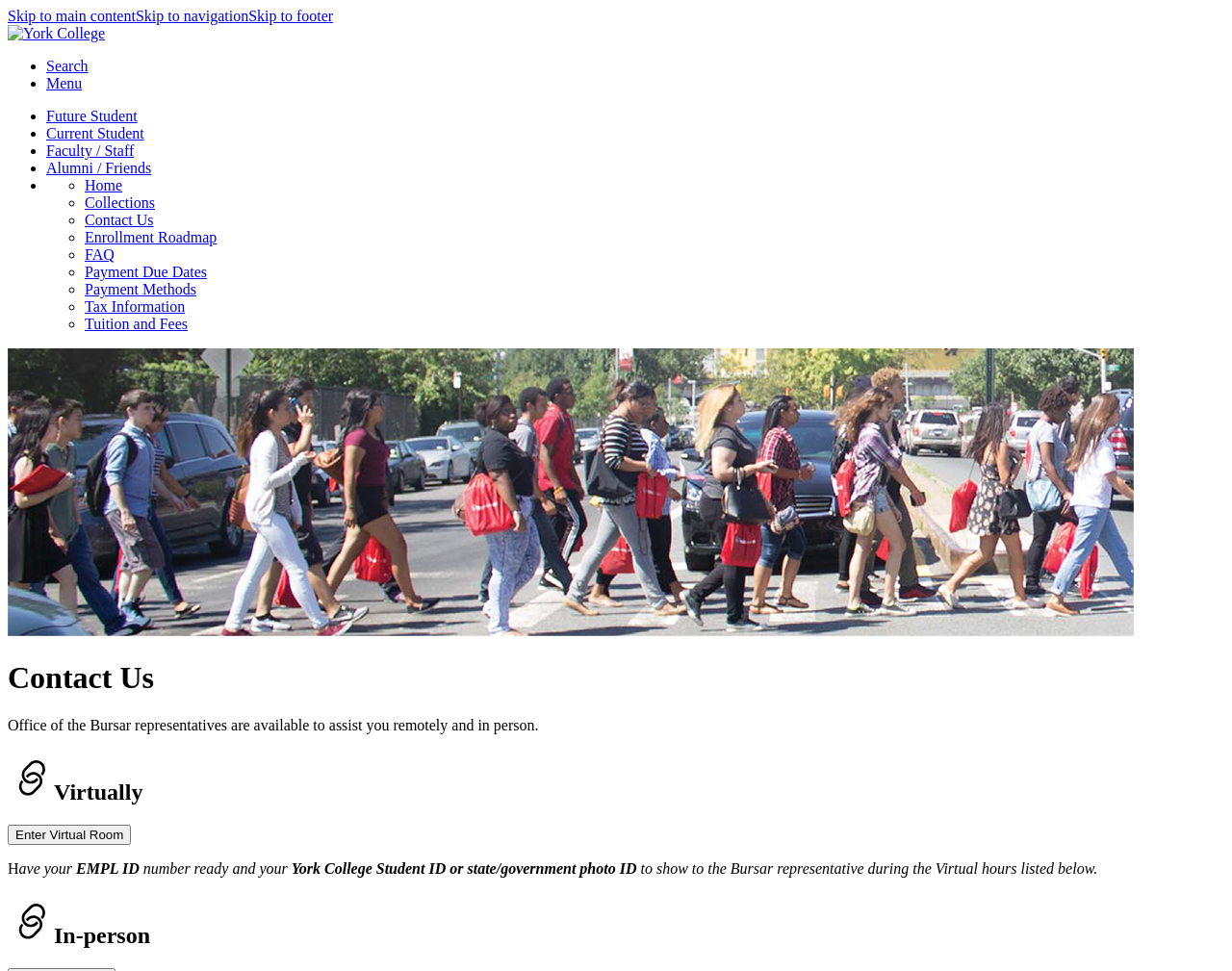Based on the image, please elaborate on the answer to the following question:
How many sections are available to contact the Office of the Bursar?

The webpage provides two sections to contact the Office of the Bursar: 'Virtually' and 'In-person'. The 'Virtually' section allows users to enter a virtual room, while the 'In-person' section provides information for in-person visits.